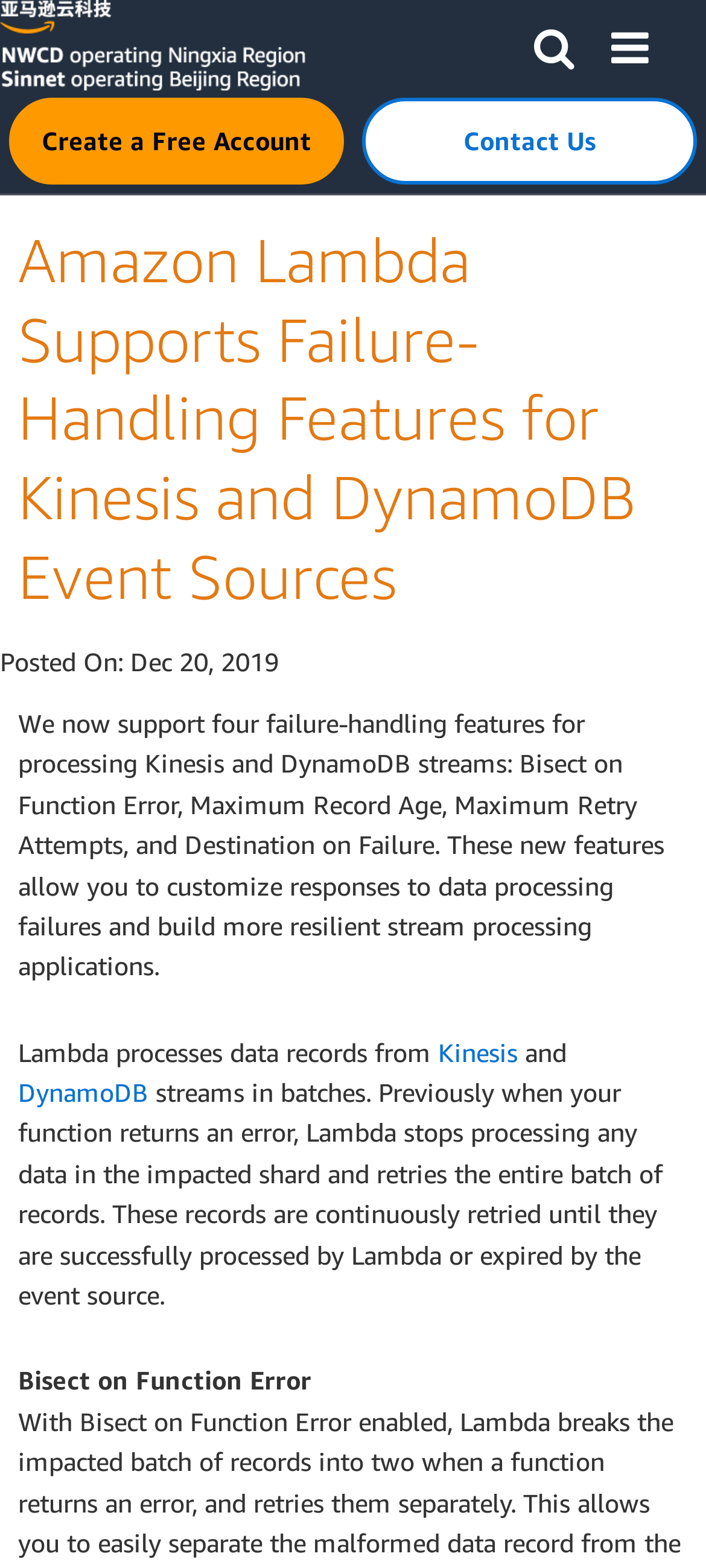From the element description: "Create a Free Account", extract the bounding box coordinates of the UI element. The coordinates should be expressed as four float numbers between 0 and 1, in the order [left, top, right, bottom].

[0.013, 0.062, 0.487, 0.118]